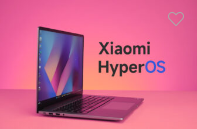What is the brand of the laptop?
Examine the image and give a concise answer in one word or a short phrase.

Xiaomi